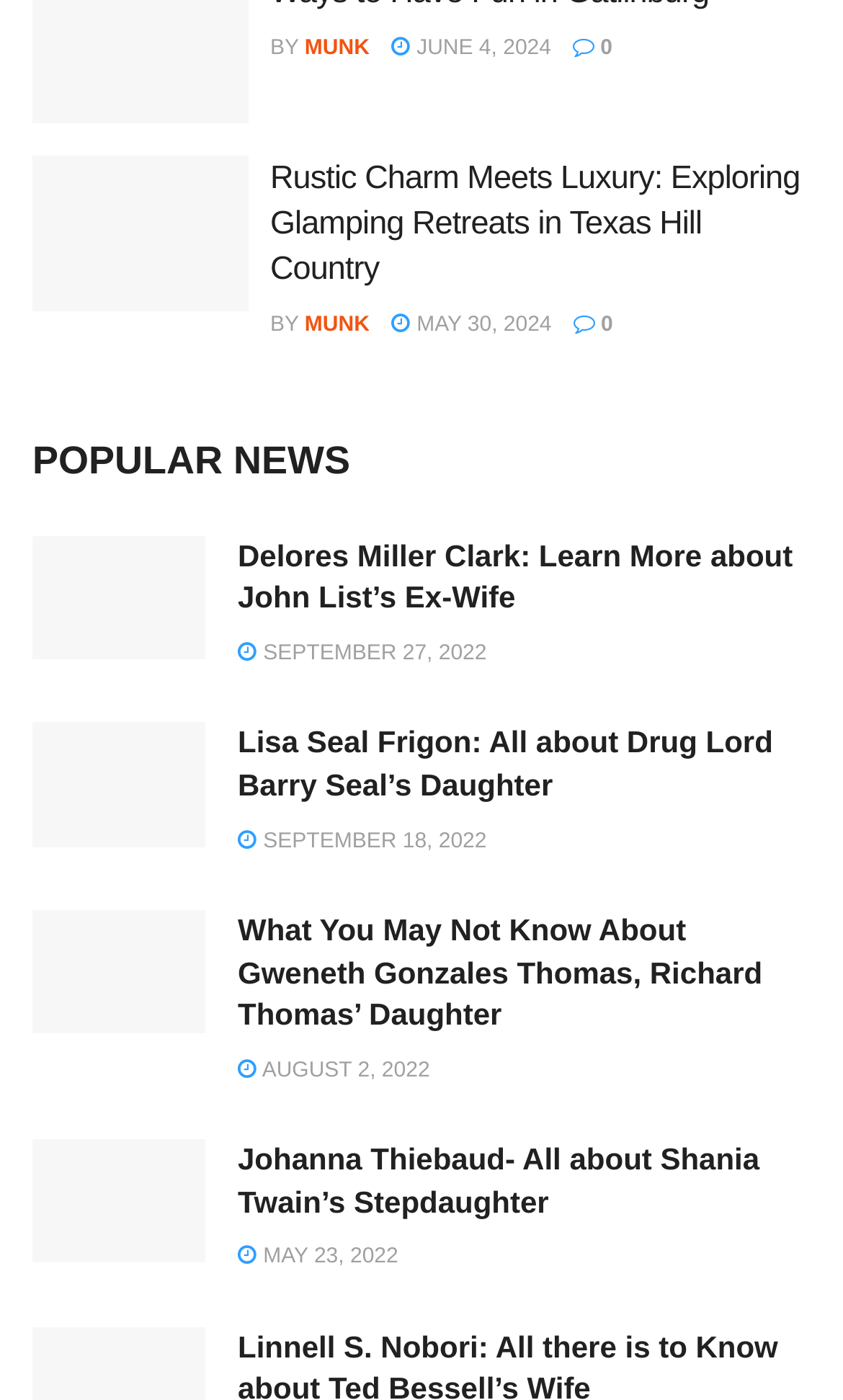Locate the bounding box coordinates of the region to be clicked to comply with the following instruction: "View 'Delores Miller Clark'". The coordinates must be four float numbers between 0 and 1, in the form [left, top, right, bottom].

[0.038, 0.383, 0.244, 0.471]